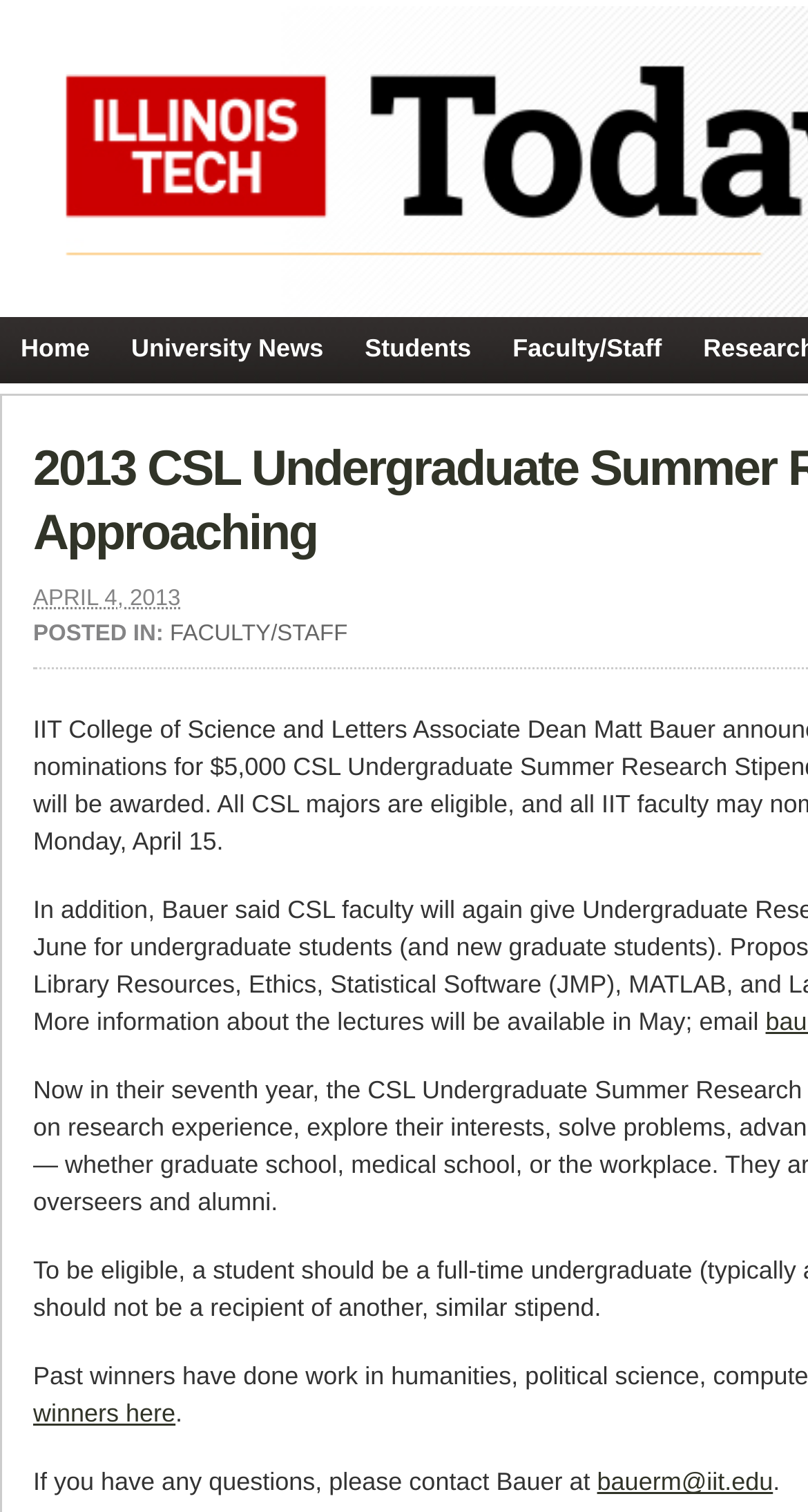Bounding box coordinates are specified in the format (top-left x, top-left y, bottom-right x, bottom-right y). All values are floating point numbers bounded between 0 and 1. Please provide the bounding box coordinate of the region this sentence describes: University News

[0.137, 0.21, 0.426, 0.252]